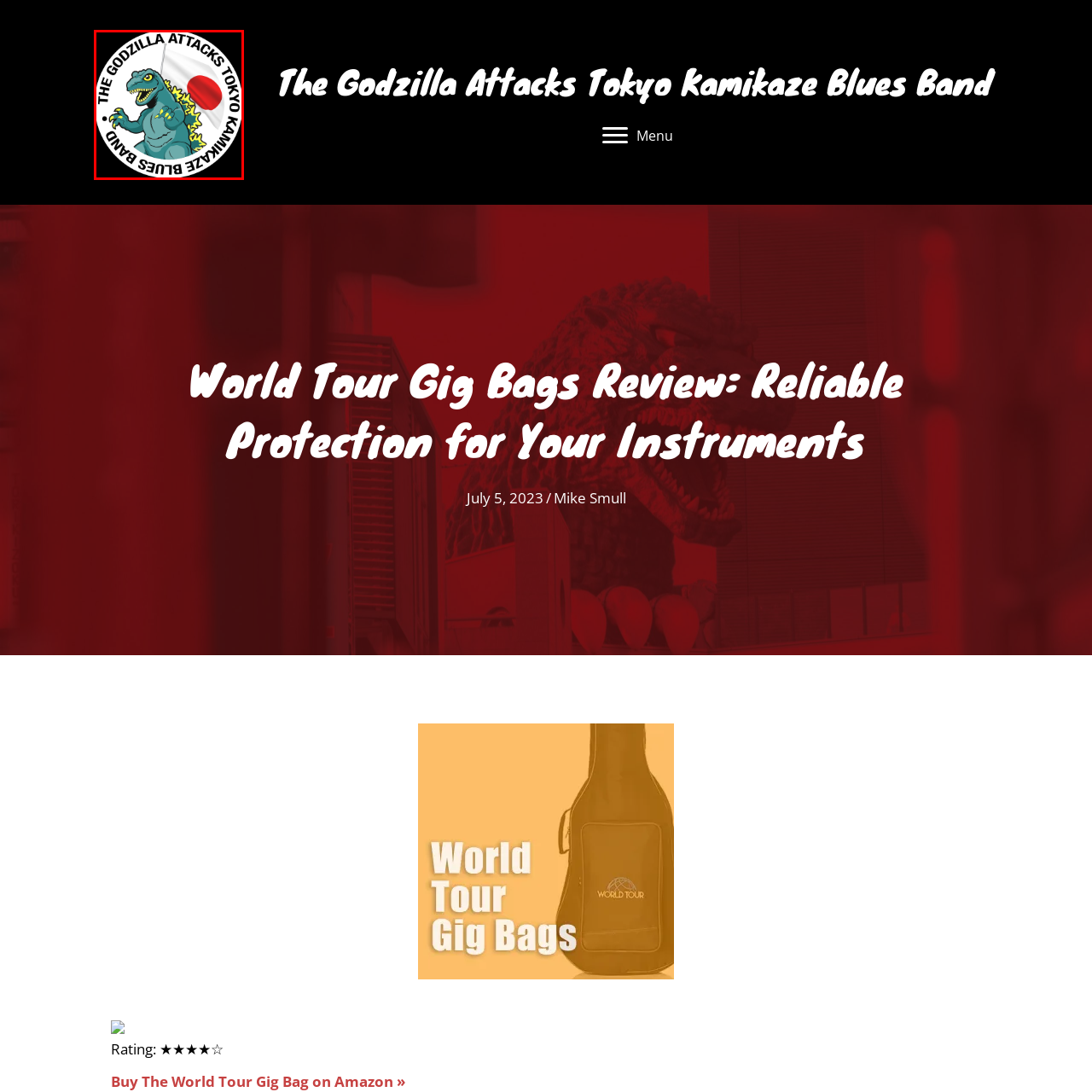Please provide a comprehensive description of the image highlighted by the red bounding box.

The image features a circular logo for "The Godzilla Attacks Tokyo Kamikaze Blues Band." It prominently displays a cartoon depiction of Godzilla, characterized by its signature scaly skin, fierce expression, and iconic dorsal spines. Behind Godzilla is a red and white flag, symbolizing Japan. The band’s name encircles the design in bold lettering, with "THE GODZILLA ATTACKS TOKYO KAMIKAZE BLUES BAND" prominently featured. This vibrant logo conveys the spirit and energy of the band, blending Japanese culture and musical flair, perfect for capturing attention and embodying the band’s unique identity.